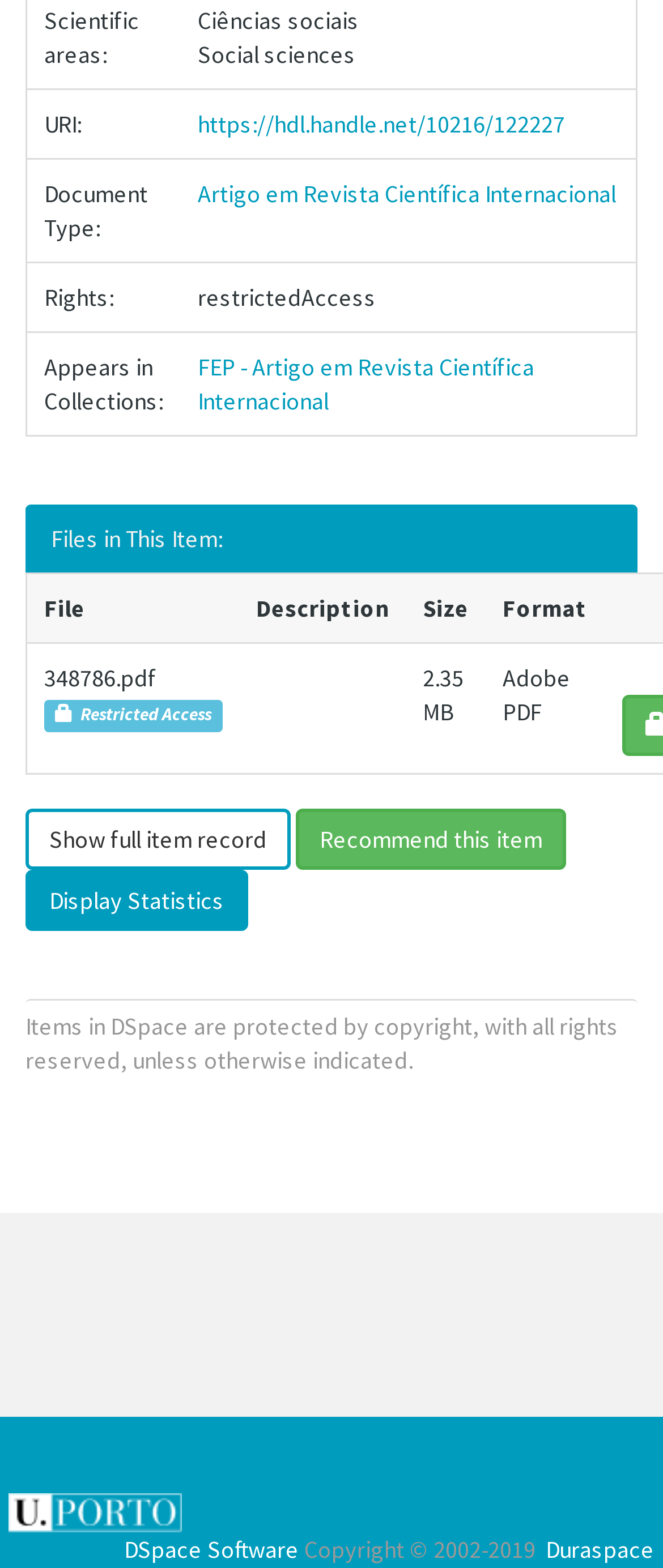Please determine the bounding box coordinates of the element's region to click in order to carry out the following instruction: "Recommend this item". The coordinates should be four float numbers between 0 and 1, i.e., [left, top, right, bottom].

[0.446, 0.516, 0.854, 0.555]